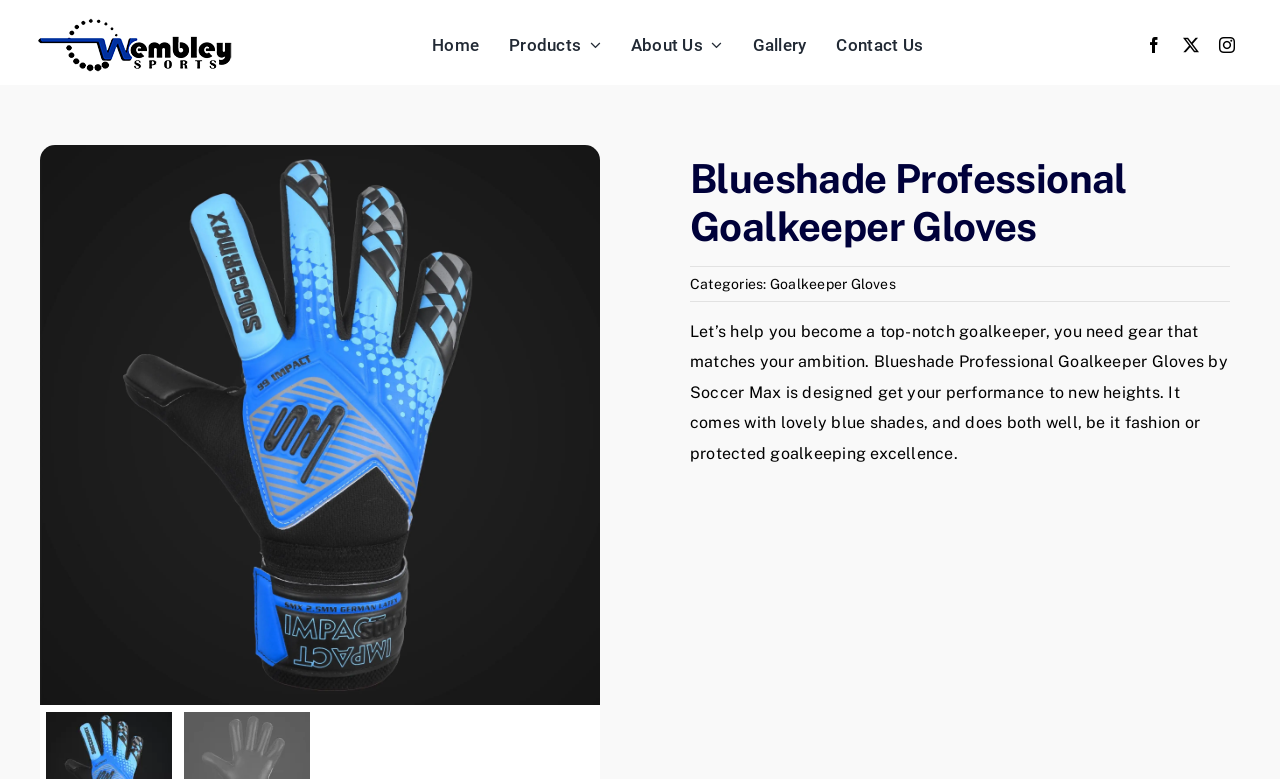Determine the bounding box coordinates of the clickable region to execute the instruction: "Click the logo". The coordinates should be four float numbers between 0 and 1, denoted as [left, top, right, bottom].

[0.027, 0.017, 0.184, 0.041]